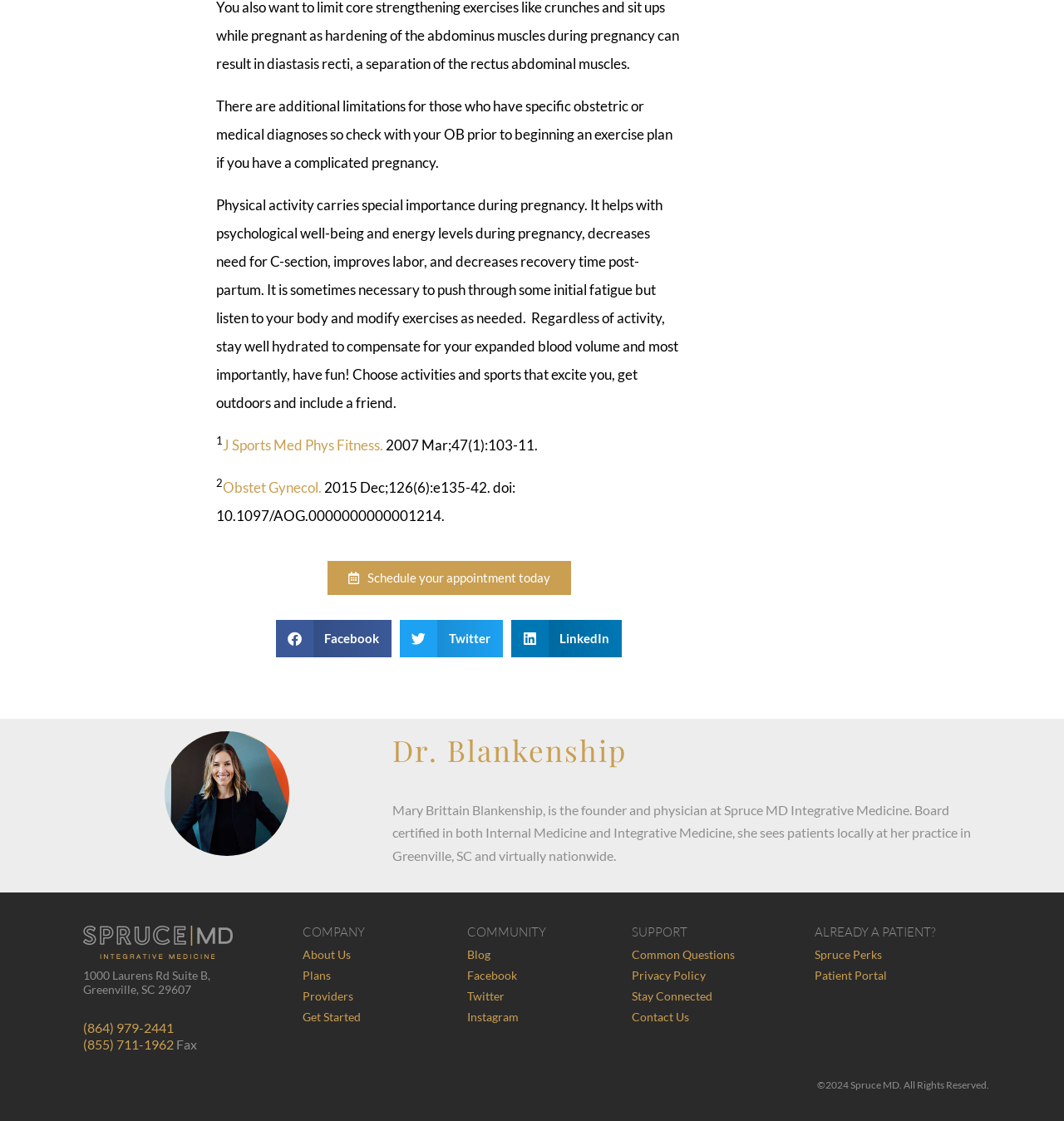Highlight the bounding box coordinates of the element you need to click to perform the following instruction: "View the gallery."

None